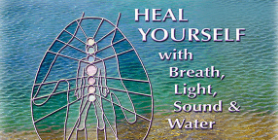Please analyze the image and give a detailed answer to the question:
What elements are interconnected in the healing process?

The image emphasizes the interconnectedness of breath, light, sound, and water in the healing process, suggesting a holistic approach to personal healing and empowerment.